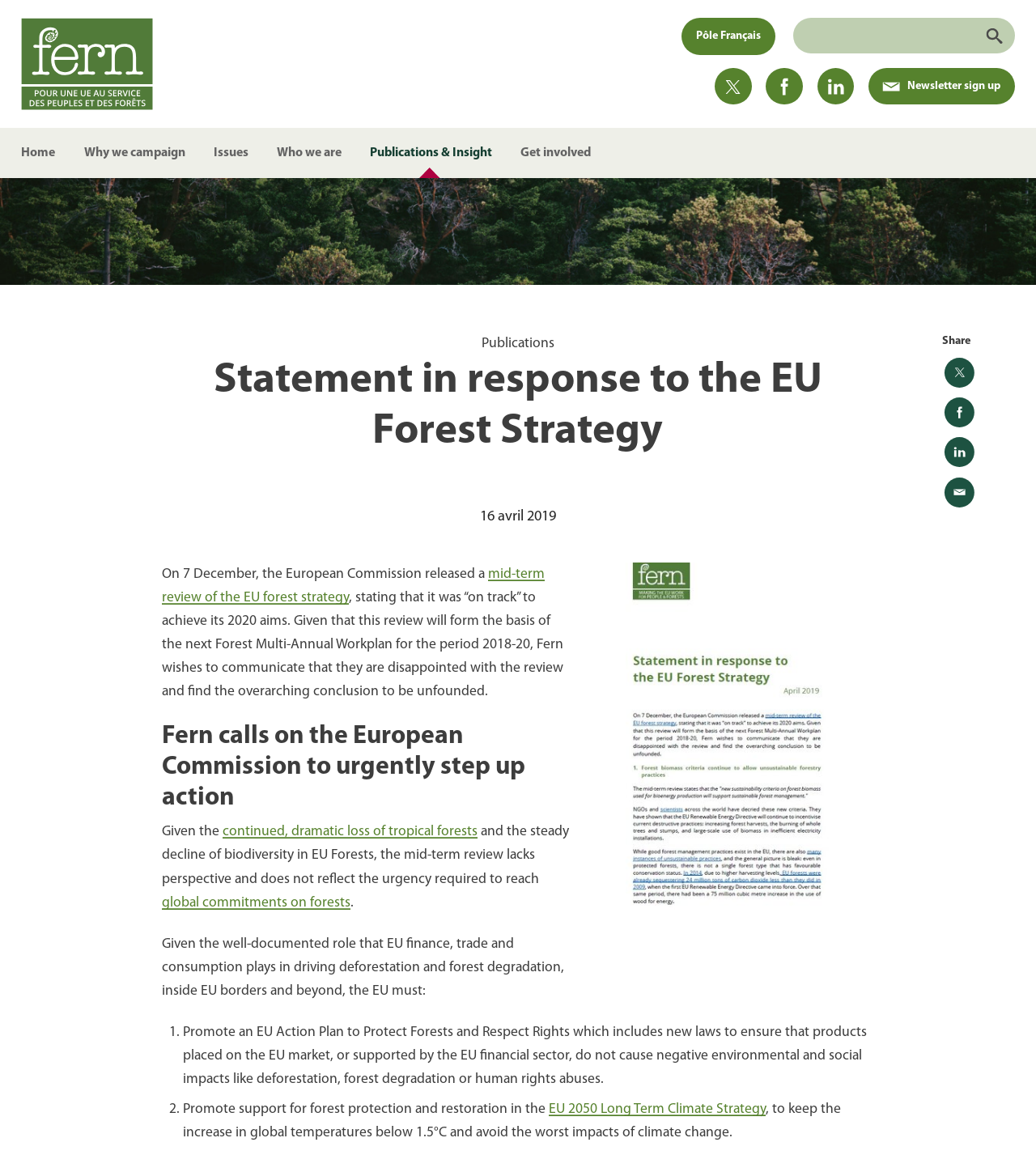Determine the bounding box coordinates of the section I need to click to execute the following instruction: "Search for keywords". Provide the coordinates as four float numbers between 0 and 1, i.e., [left, top, right, bottom].

[0.766, 0.015, 0.938, 0.046]